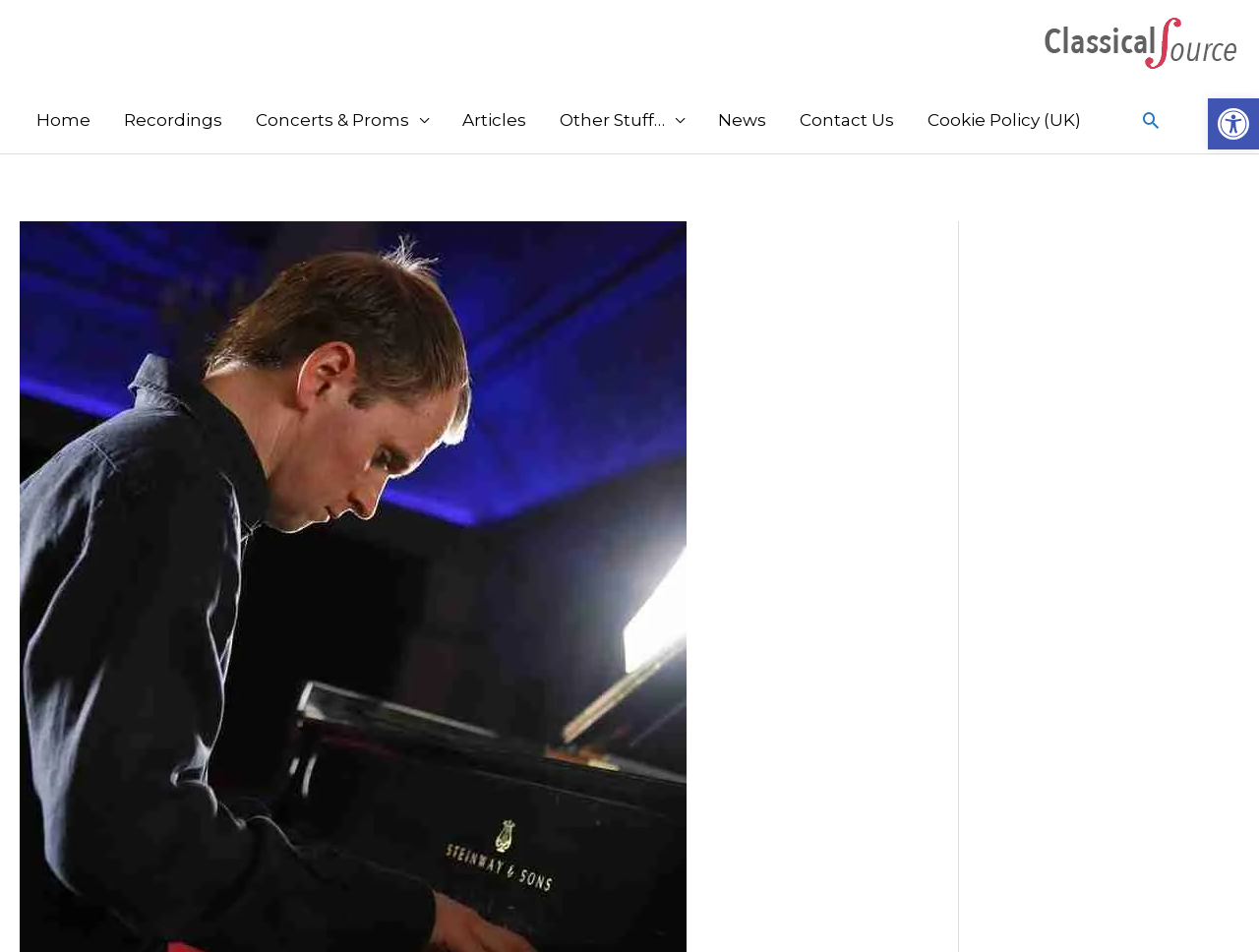Specify the bounding box coordinates of the area that needs to be clicked to achieve the following instruction: "Listen to 'EPISODE 1: SETTING THE FOUNDATION'".

None